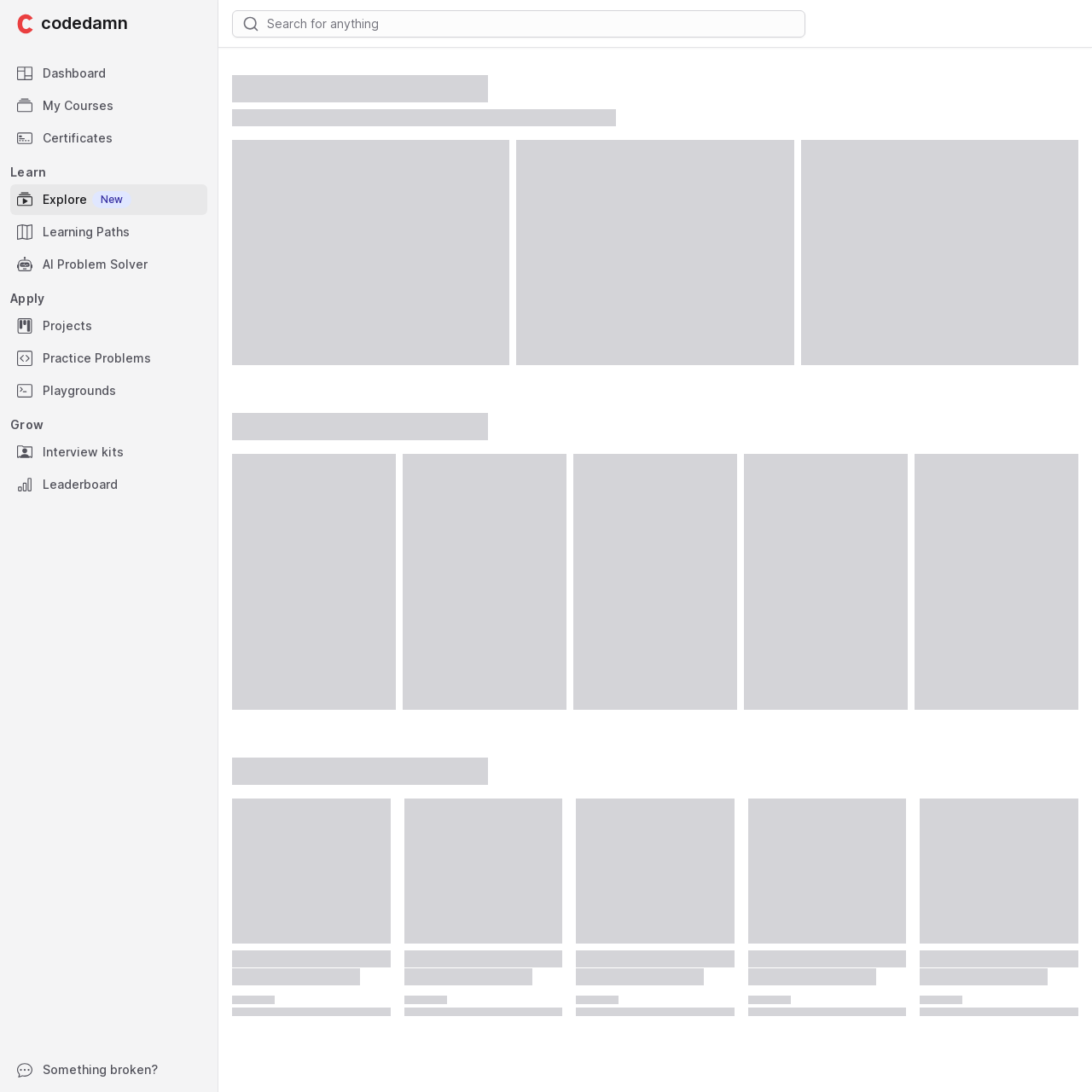What is the purpose of the 'Search for anything' textbox?
Provide a thorough and detailed answer to the question.

The 'Search for anything' textbox is a input field that allows users to search for specific content within the website. This can be inferred from the placeholder text 'Search for anything' and the fact that it is a textbox.